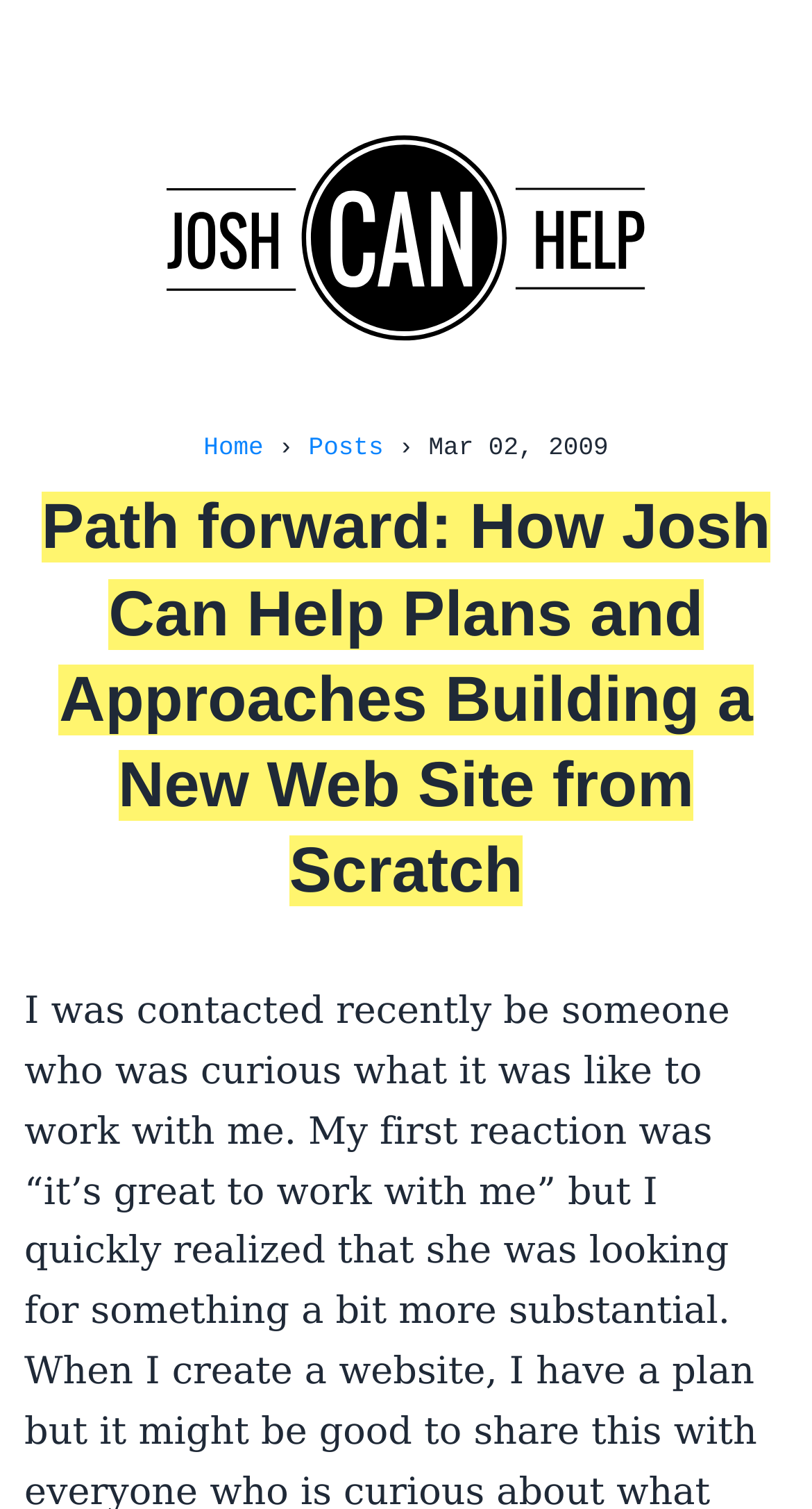How many navigation links are there?
Based on the image, give a one-word or short phrase answer.

3